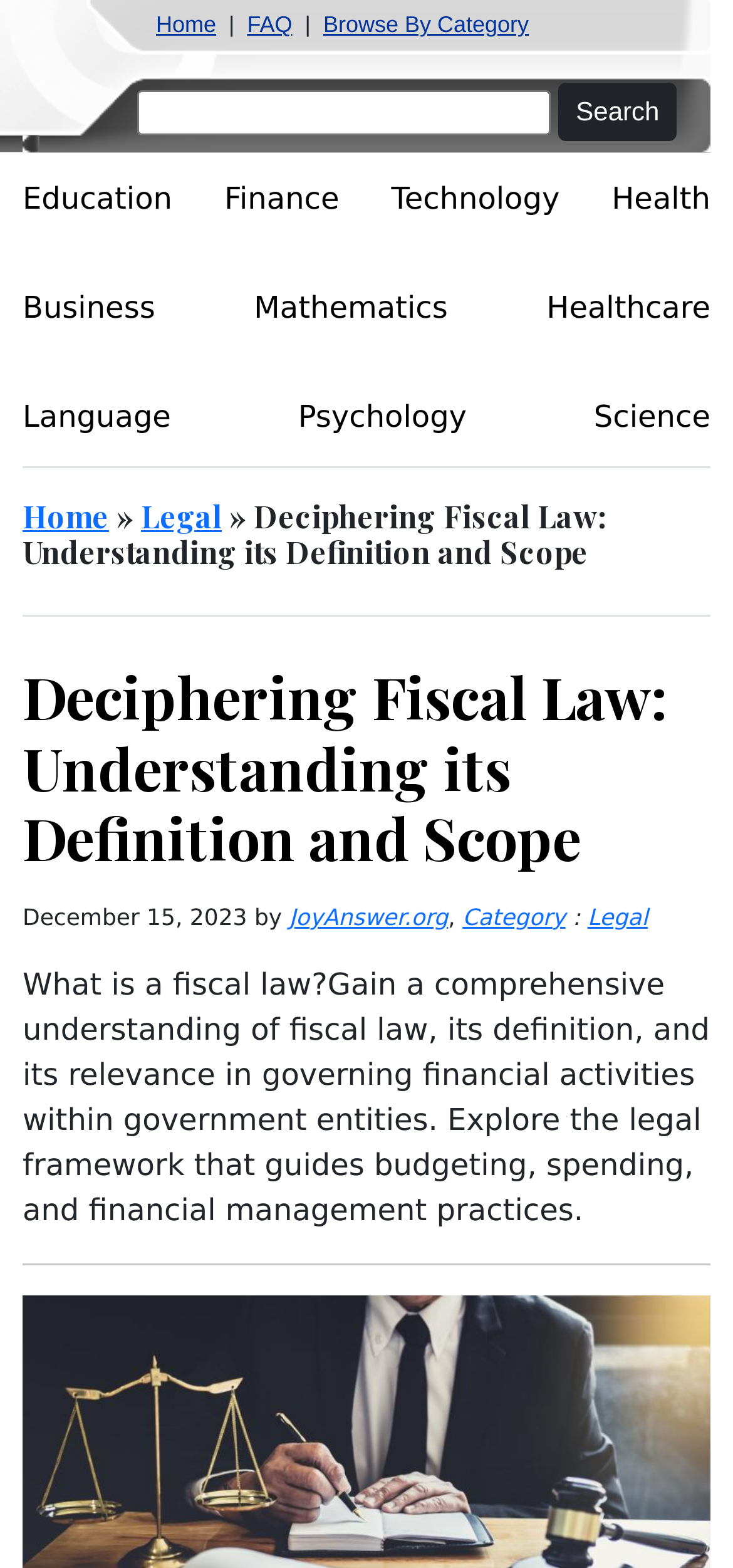Use a single word or phrase to answer the question:
What is the date of publication of this webpage?

December 15, 2023